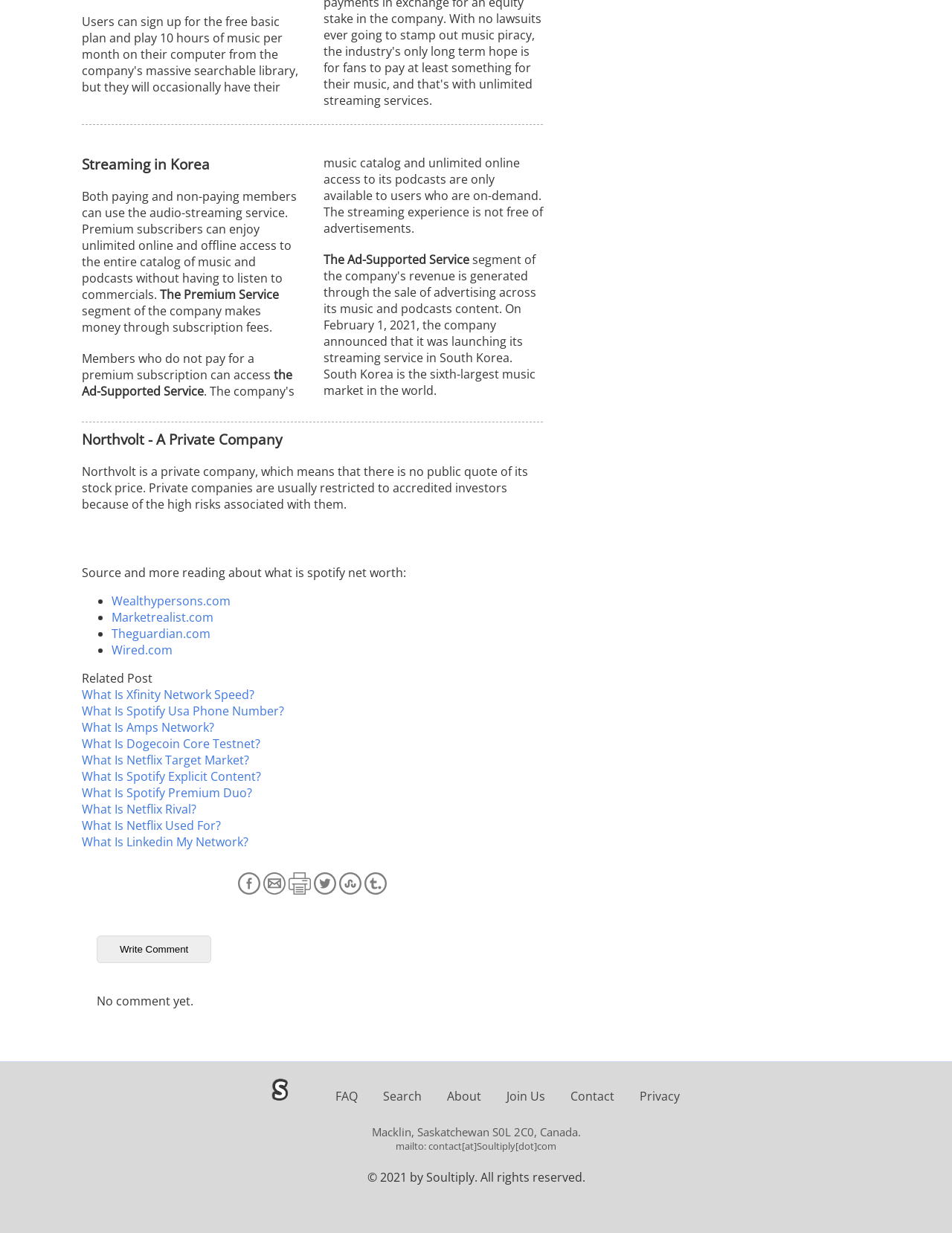Look at the image and give a detailed response to the following question: What is the audio-streaming service for?

The webpage mentions that the audio-streaming service is for music and podcasts, and it is available for both paying and non-paying members.